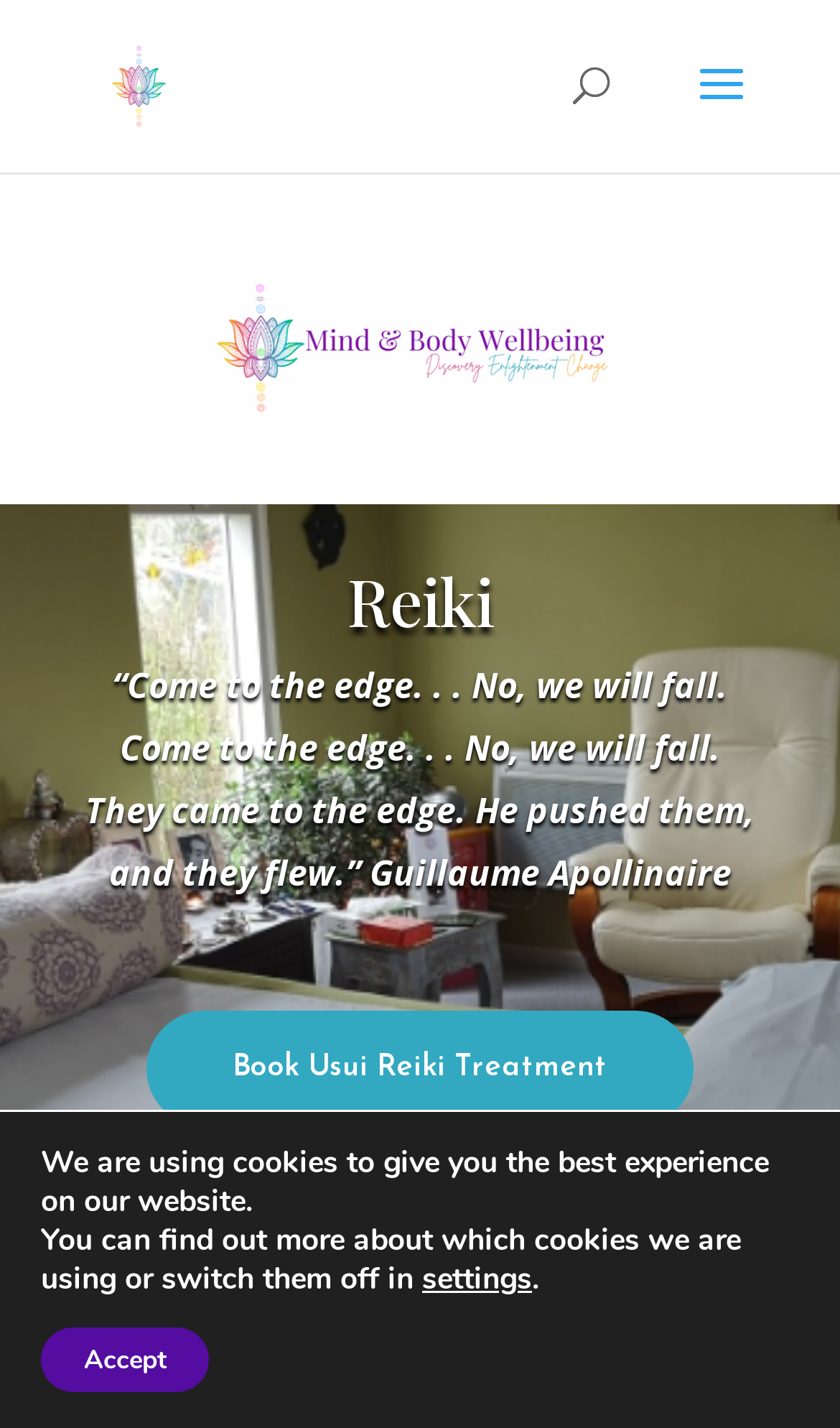Given the content of the image, can you provide a detailed answer to the question?
What is the quote on the webpage?

I found the quote on the webpage by looking at the StaticText element with the text '“Come to the edge... No, we will fall. Come to the edge... No, we will fall. They came to the edge. He pushed them, and they flew.”' and noticed that it is attributed to Guillaume Apollinaire.